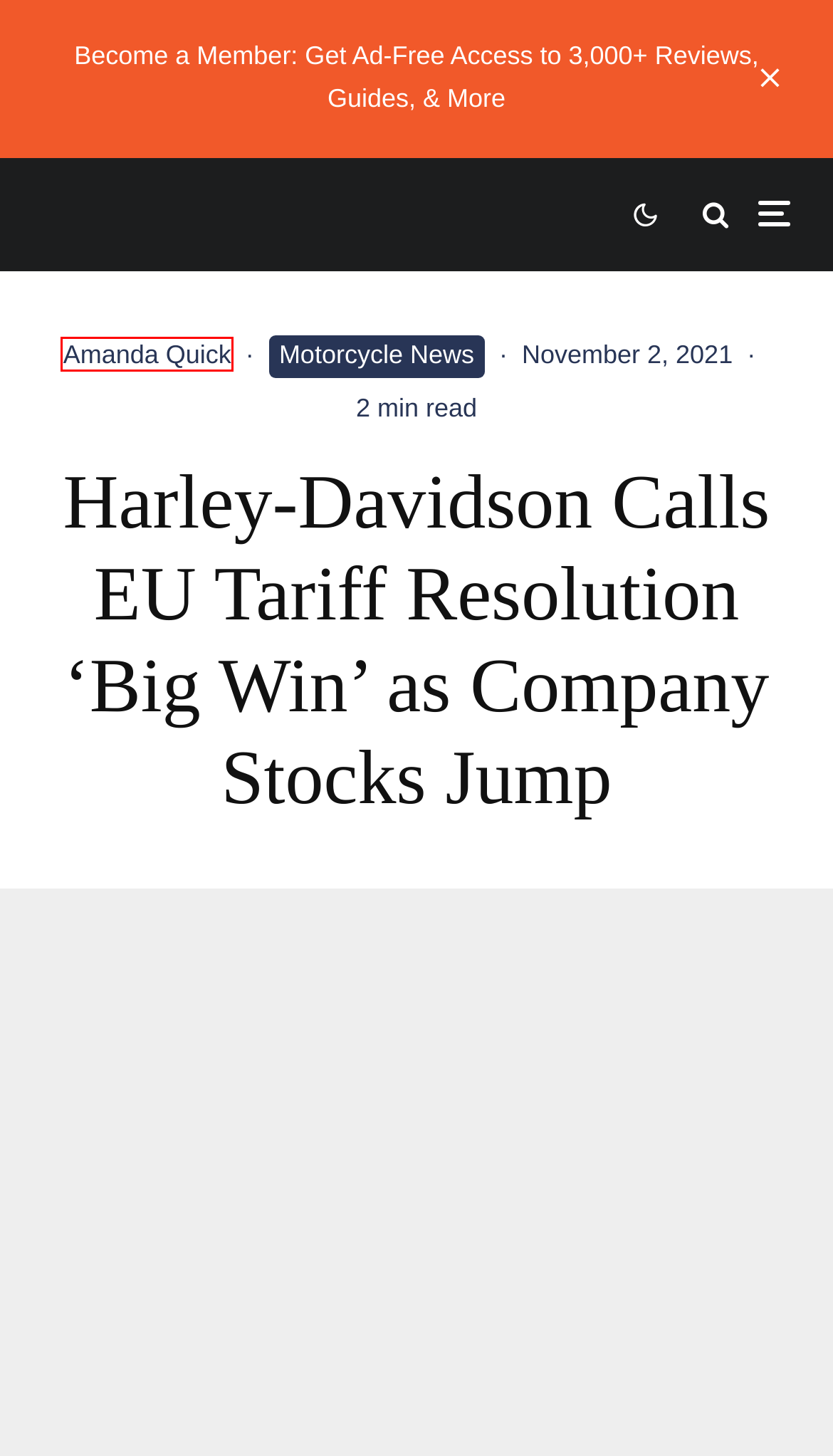Look at the screenshot of a webpage where a red rectangle bounding box is present. Choose the webpage description that best describes the new webpage after clicking the element inside the red bounding box. Here are the candidates:
A. Harley-Davidson Tariff Archives - webBikeWorld
B. Become A Member - webBikeWorld
C. Motorcycle News - webBikeWorld
D. Rumor Has It: Indian’s Working on a New Bagger - webBikeWorld
E. Amanda Quick, Author at webBikeWorld
F. Harley Davidson Avoids Crippling Import Tariff - webBikeWorld
G. Trump Presidency Archives - webBikeWorld
H. Rumor Has It: MV Agusta Could Join MotoGP by "End of 2026" - webBikeWorld

E